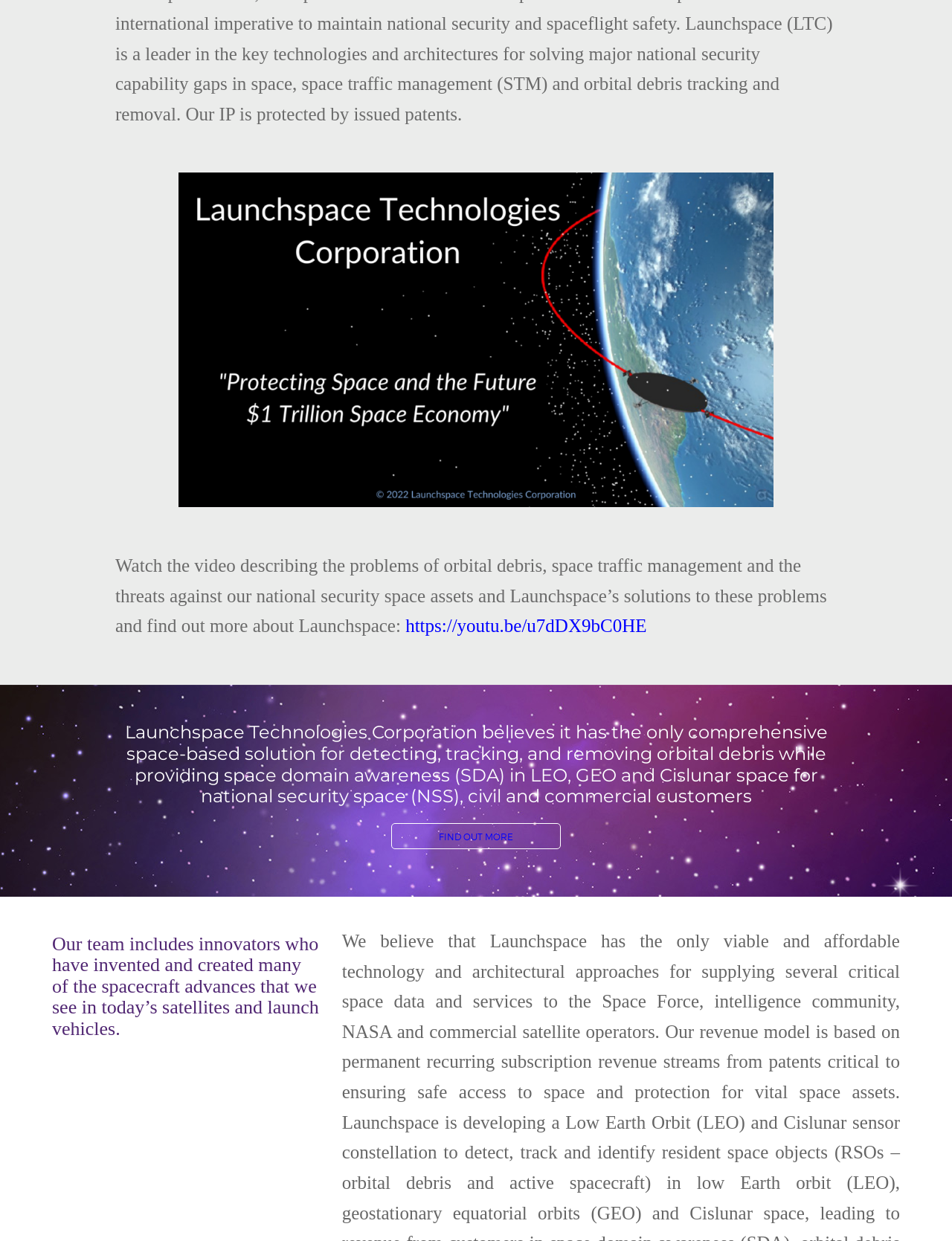From the screenshot, find the bounding box of the UI element matching this description: "FIND OUT MORE". Supply the bounding box coordinates in the form [left, top, right, bottom], each a float between 0 and 1.

[0.411, 0.663, 0.589, 0.684]